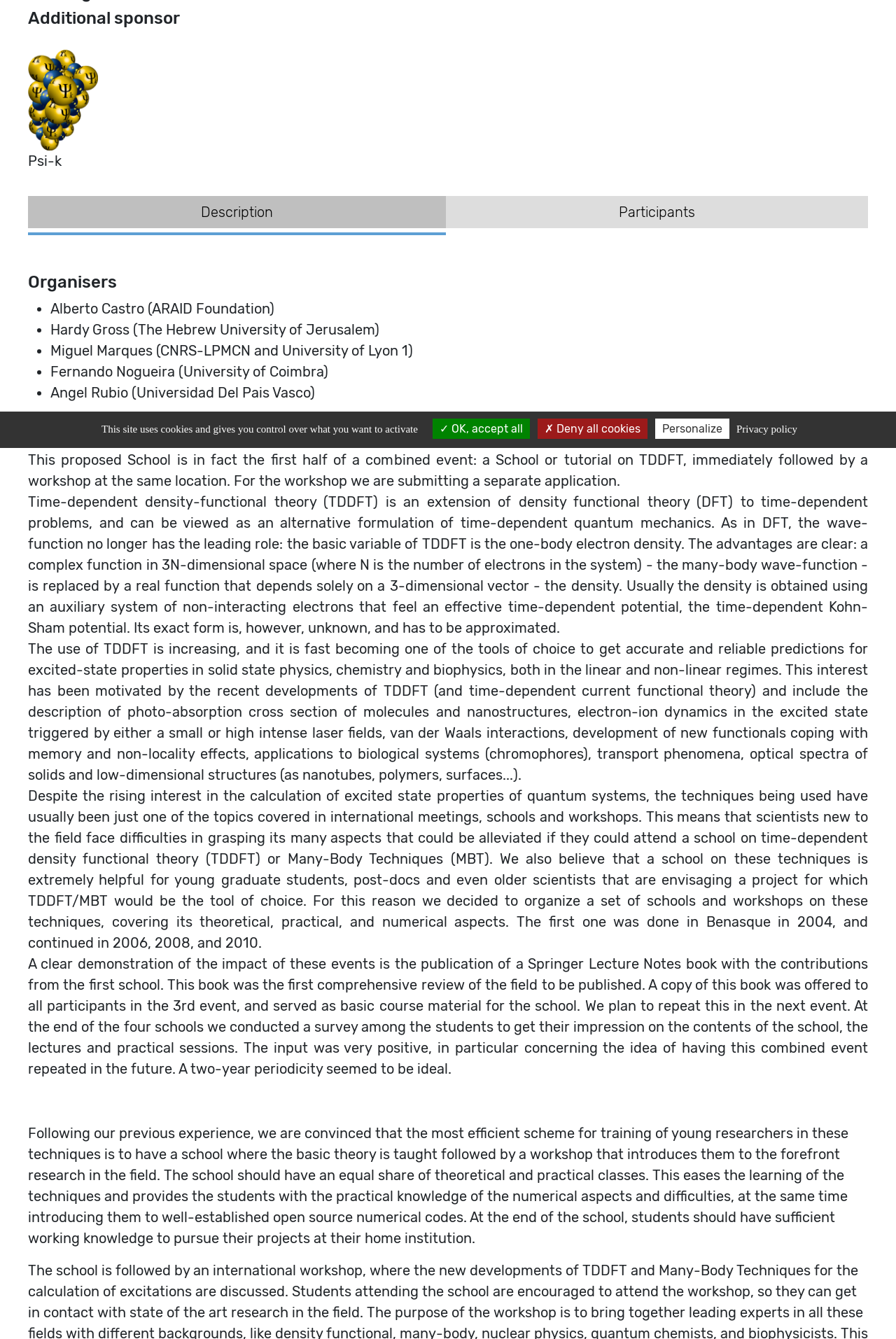From the element description: "Deny all cookies", extract the bounding box coordinates of the UI element. The coordinates should be expressed as four float numbers between 0 and 1, in the order [left, top, right, bottom].

[0.6, 0.312, 0.723, 0.328]